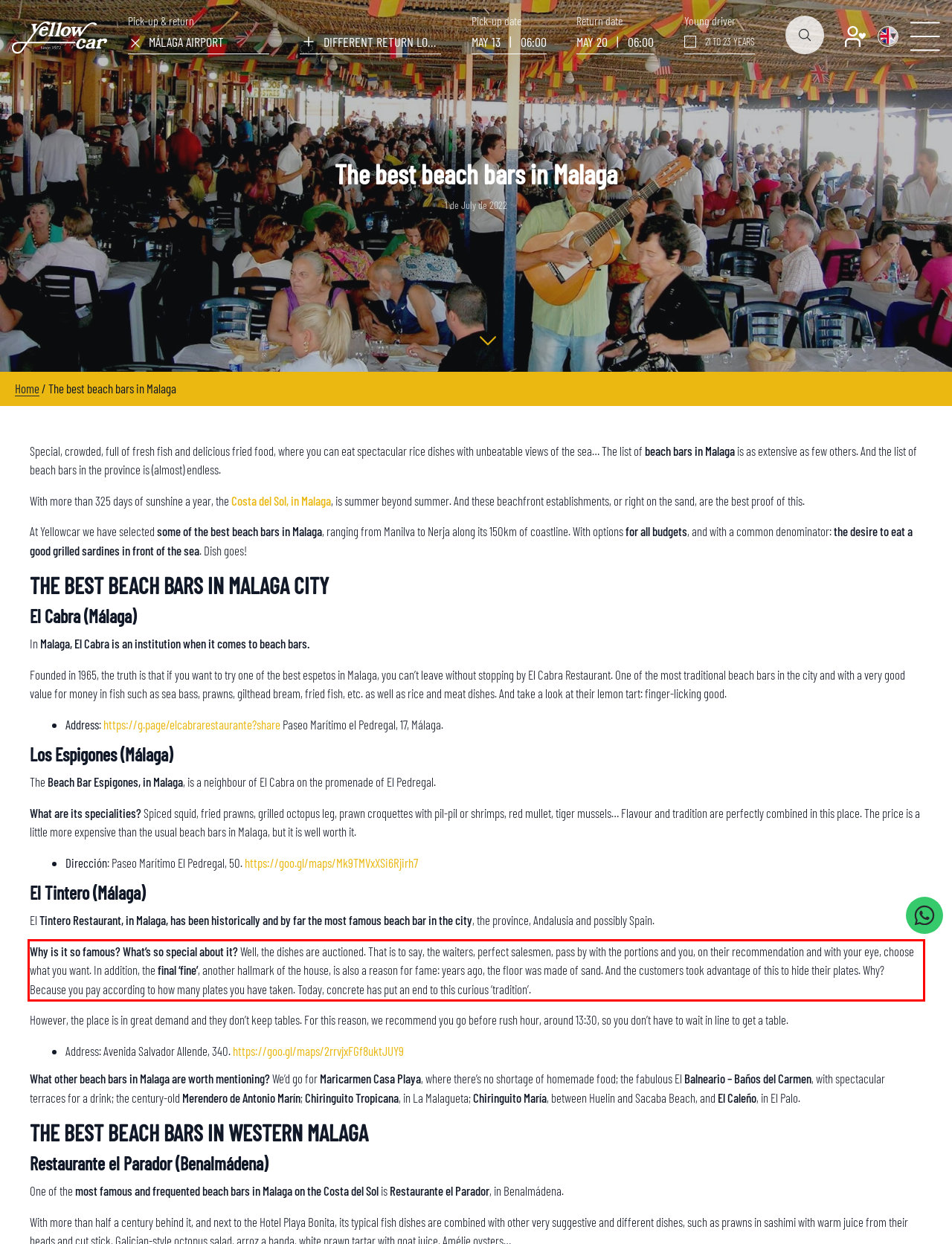Please perform OCR on the text content within the red bounding box that is highlighted in the provided webpage screenshot.

Why is it so famous? What’s so special about it? Well, the dishes are auctioned. That is to say, the waiters, perfect salesmen, pass by with the portions and you, on their recommendation and with your eye, choose what you want. In addition, the final ‘fine’, another hallmark of the house, is also a reason for fame: years ago, the floor was made of sand. And the customers took advantage of this to hide their plates. Why? Because you pay according to how many plates you have taken. Today, concrete has put an end to this curious ‘tradition’.